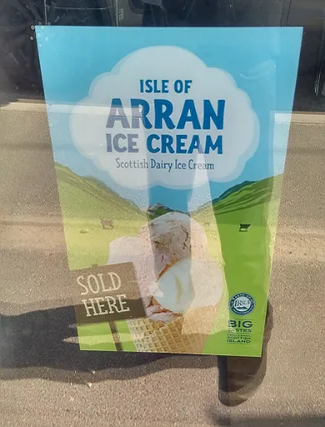Answer with a single word or phrase: 
What is the origin of the ice cream?

Scottish dairy